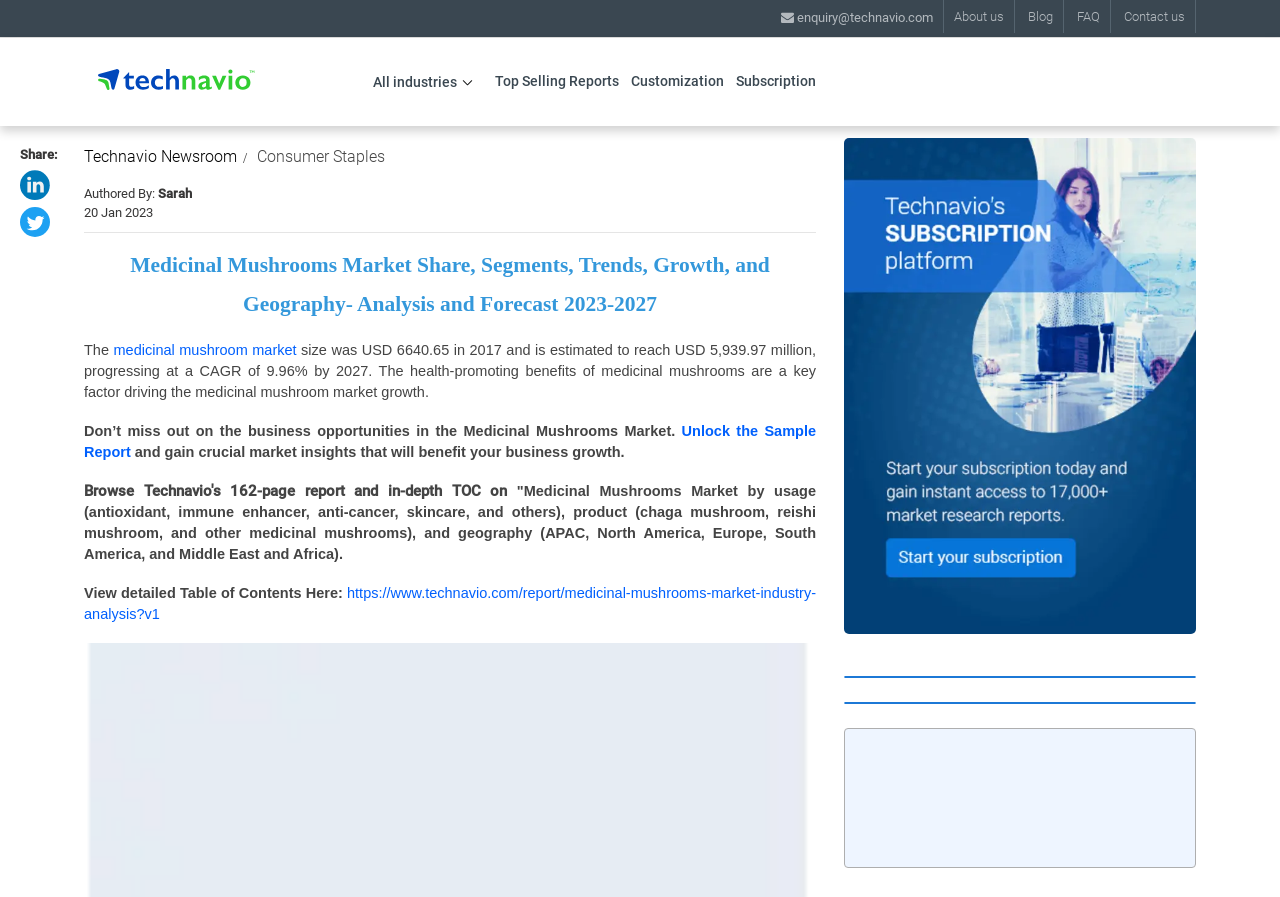What is the CAGR of the medicinal mushroom market?
Please provide a detailed and comprehensive answer to the question.

I found the answer by looking at the text that describes the medicinal mushroom market size, which is 'The medicinal mushroom market size was USD 6640.65 in 2017 and is estimated to reach USD 5,939.97 million, progressing at a CAGR of 9.96% by 2027.'